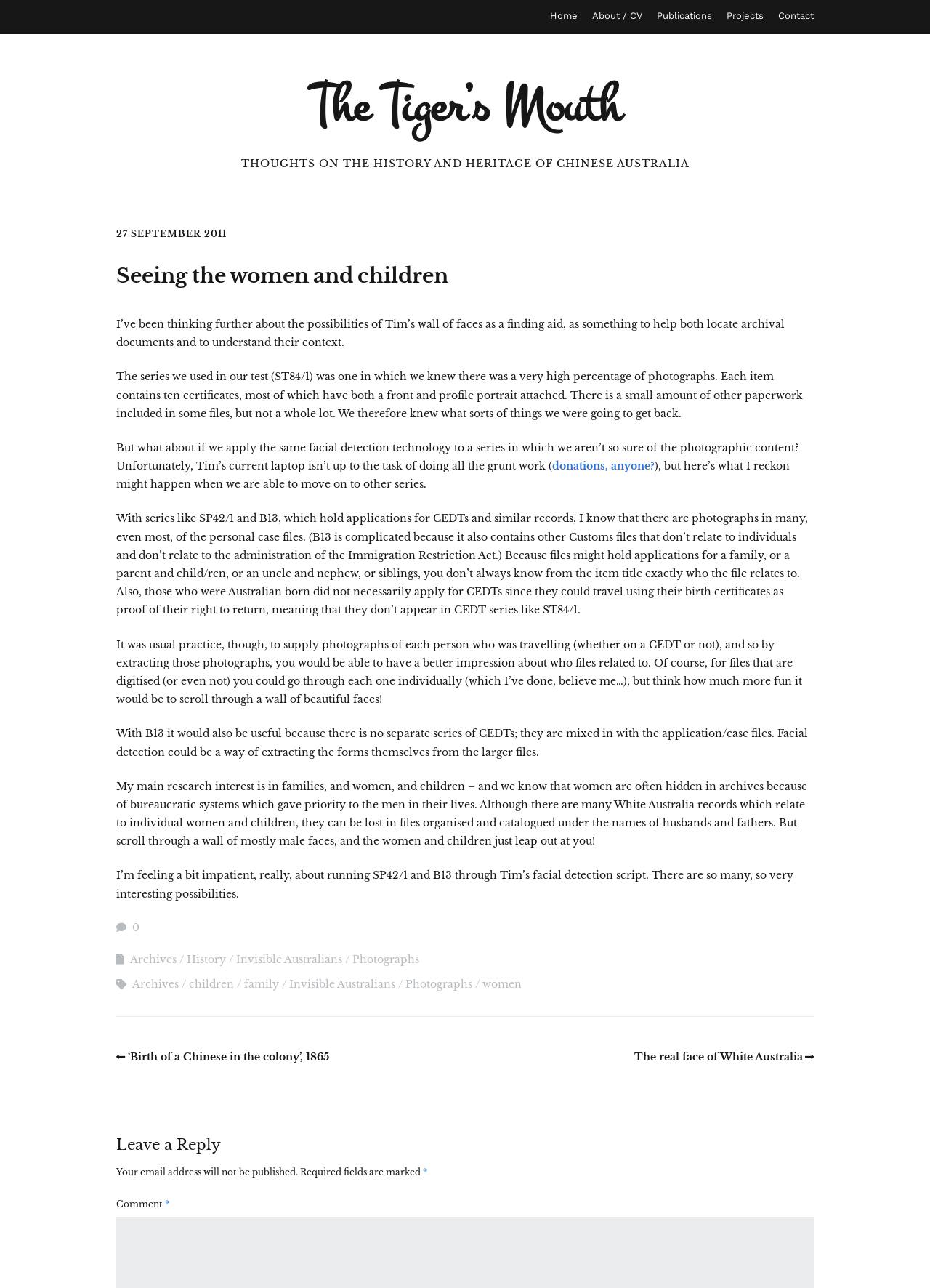Locate the bounding box coordinates of the area to click to fulfill this instruction: "Click on the 'Home' link". The bounding box should be presented as four float numbers between 0 and 1, in the order [left, top, right, bottom].

[0.591, 0.008, 0.621, 0.017]